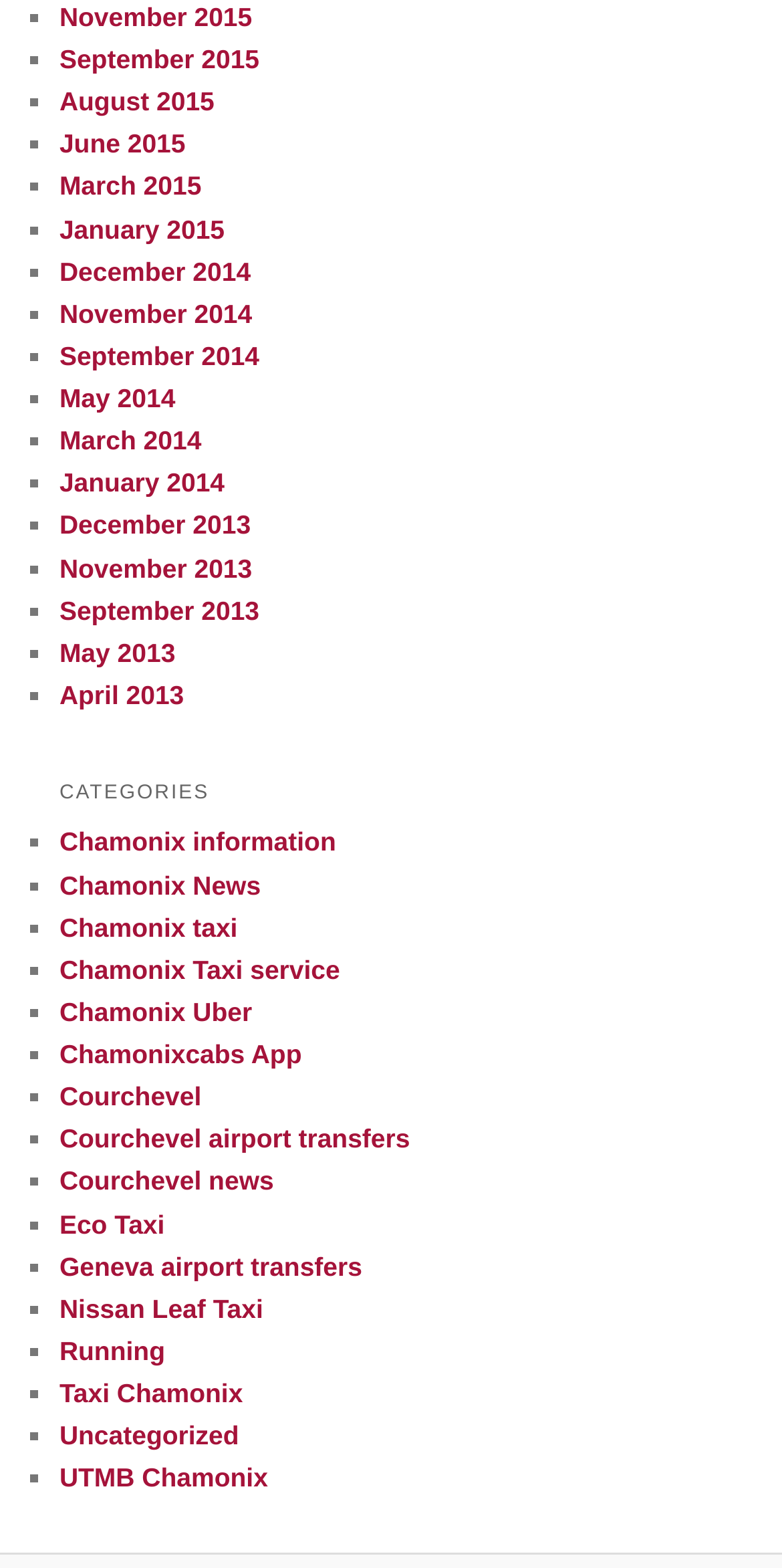Find the bounding box coordinates for the area that must be clicked to perform this action: "Go to Courchevel airport transfers".

[0.076, 0.717, 0.524, 0.736]